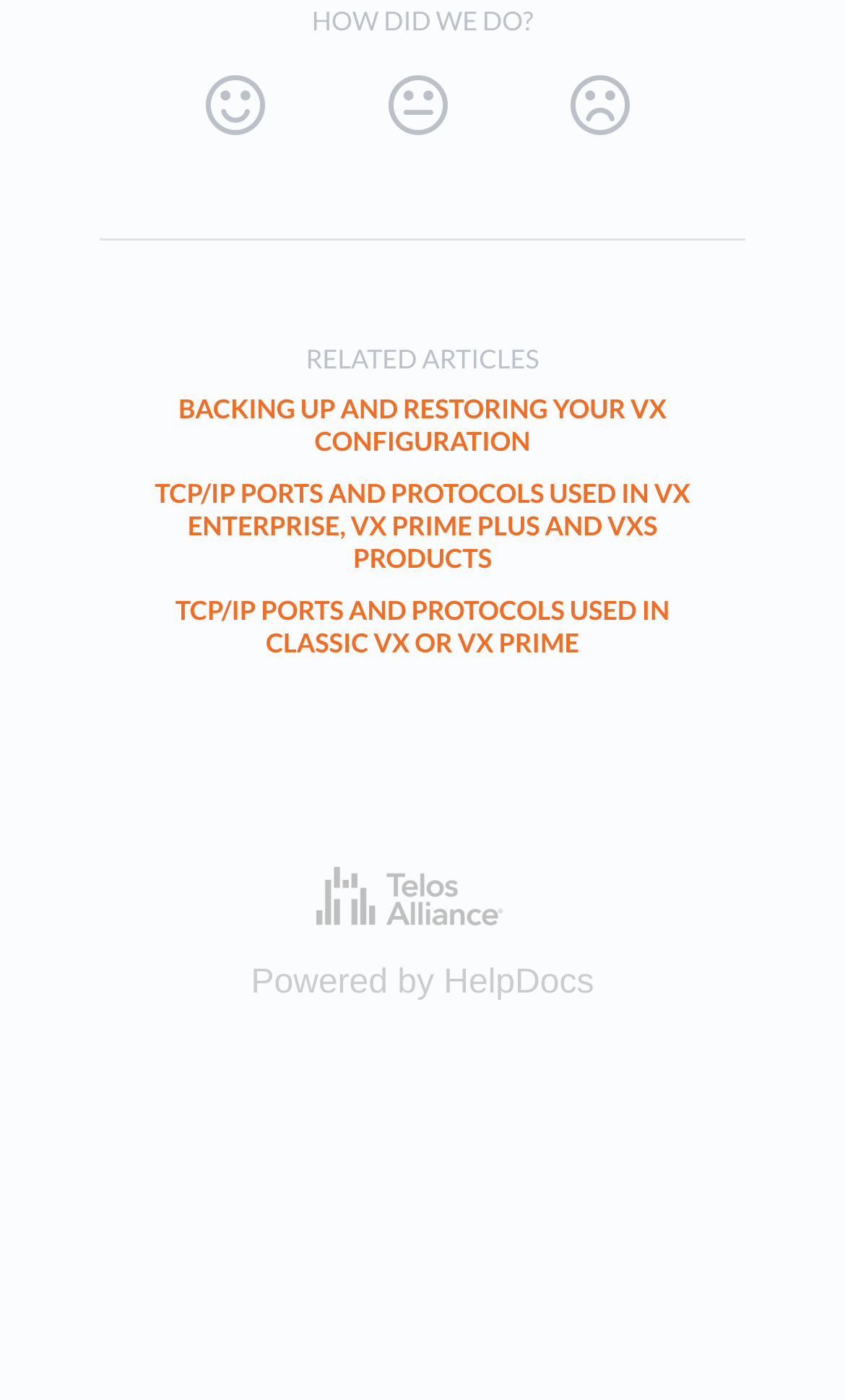Respond with a single word or phrase for the following question: 
How many related articles are listed on the webpage?

3